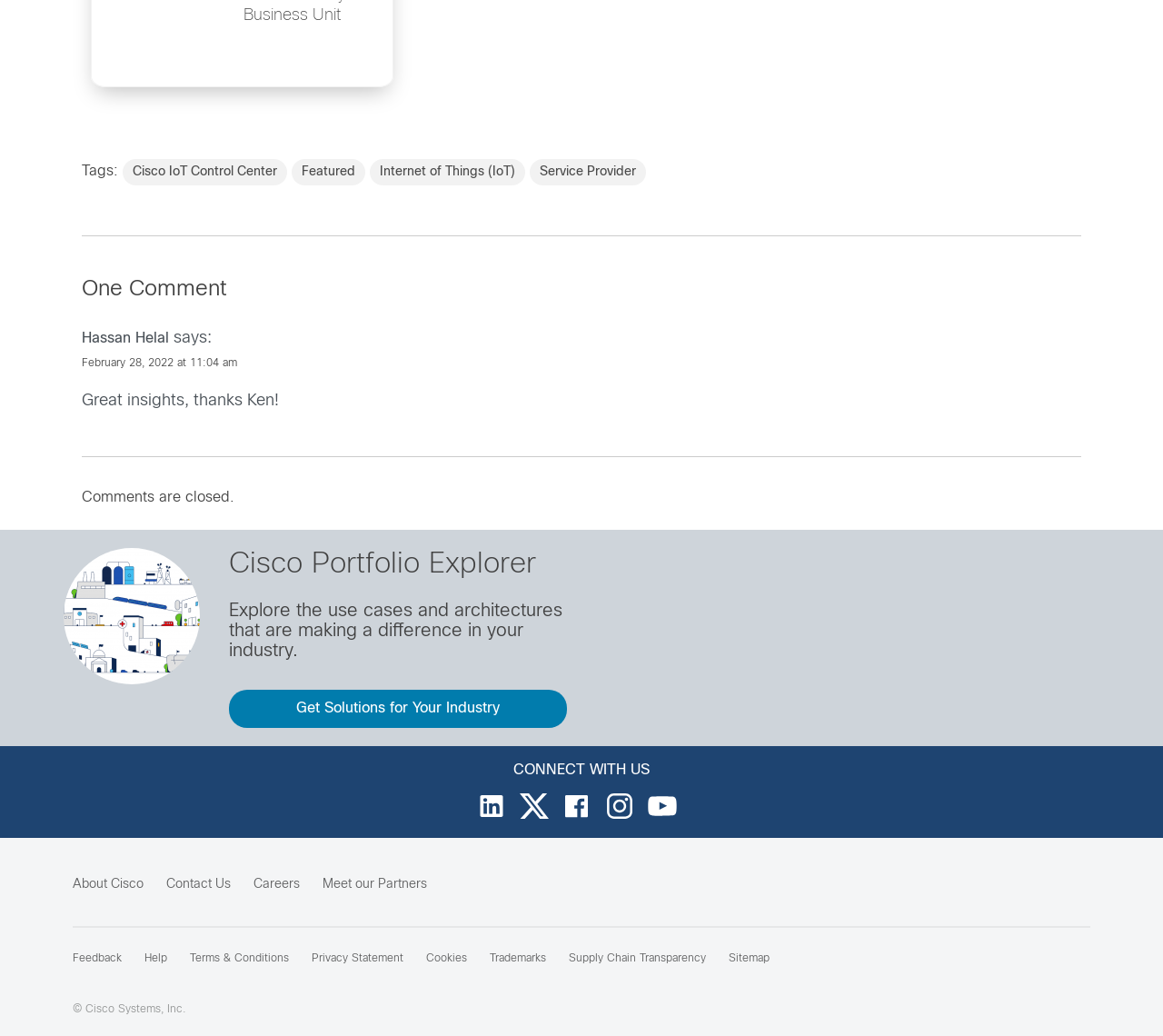Please identify the coordinates of the bounding box that should be clicked to fulfill this instruction: "Read the article".

[0.07, 0.307, 0.93, 0.442]